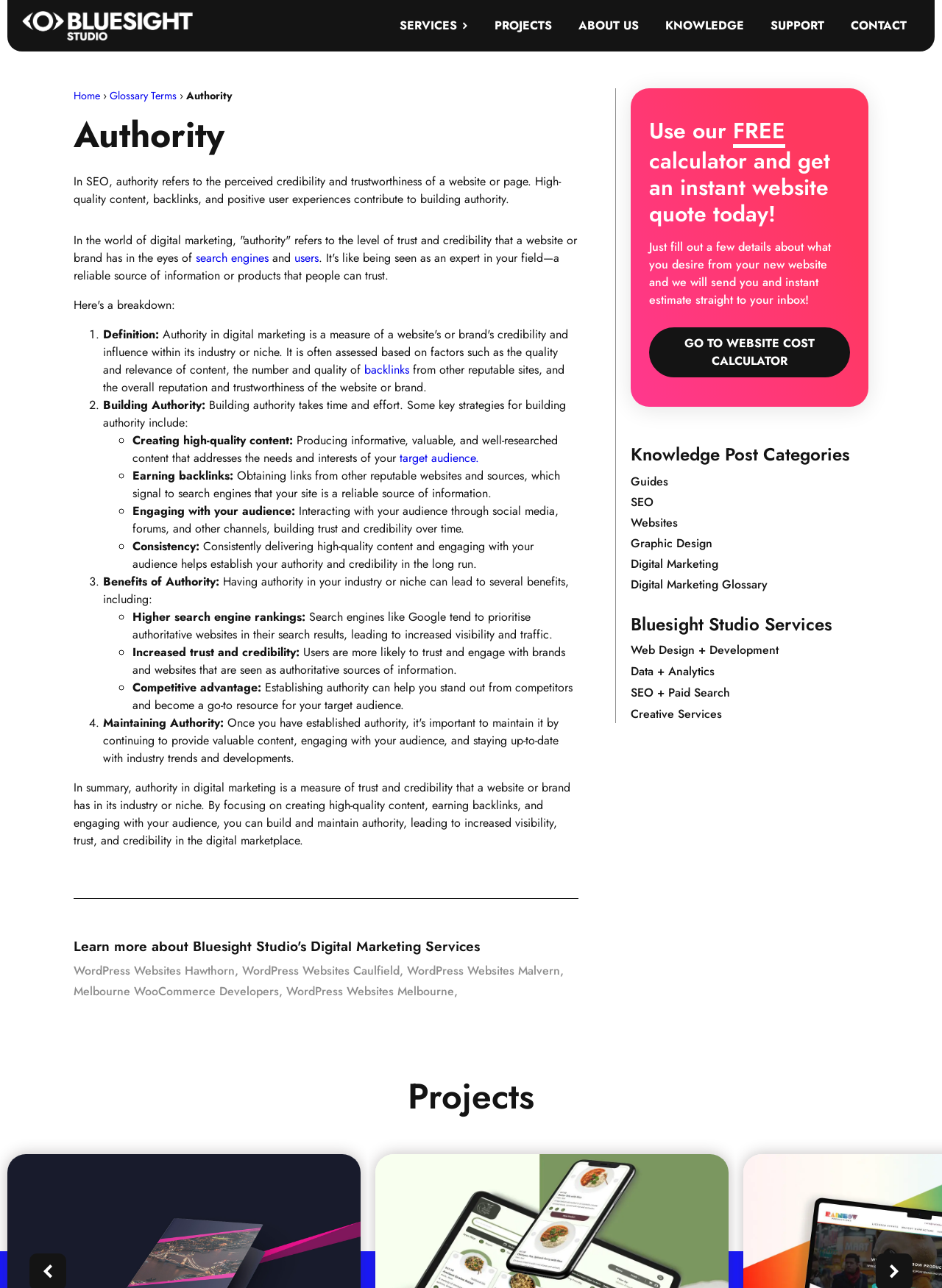Use one word or a short phrase to answer the question provided: 
What is the focus of the 'Knowledge Post Categories' section?

Digital Marketing topics